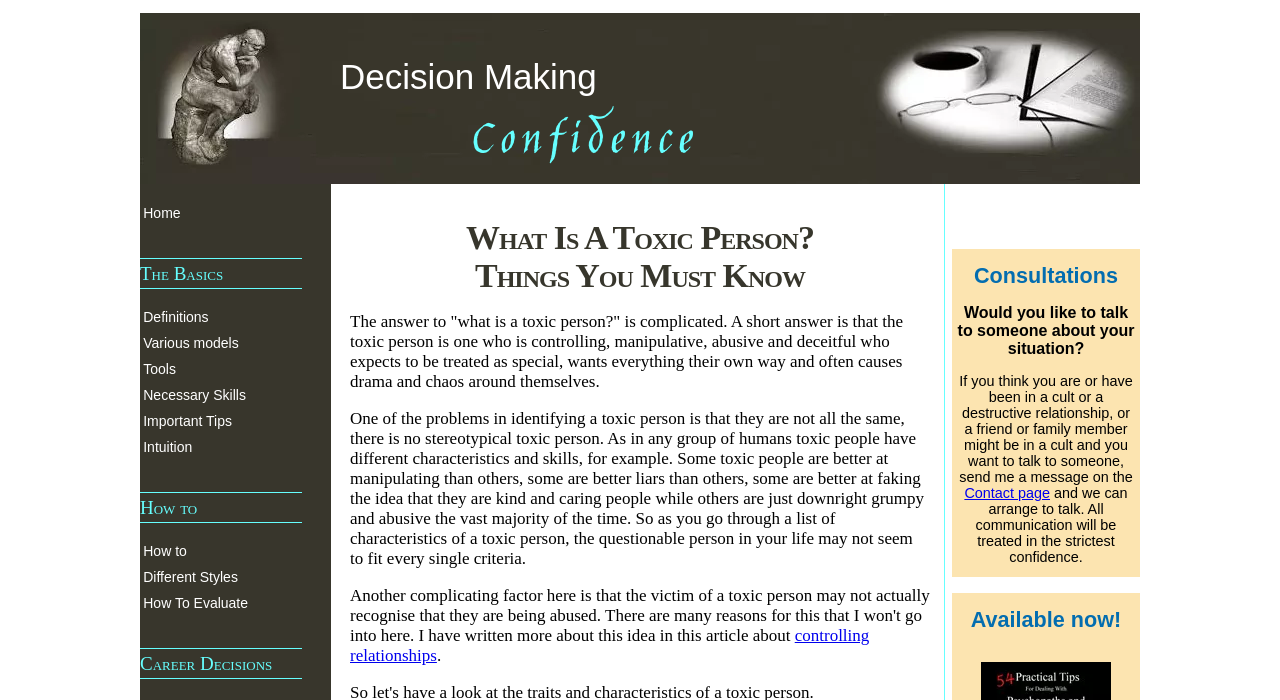What is the purpose of the 'Consultations' section?
Based on the image, respond with a single word or phrase.

To talk to someone about a situation